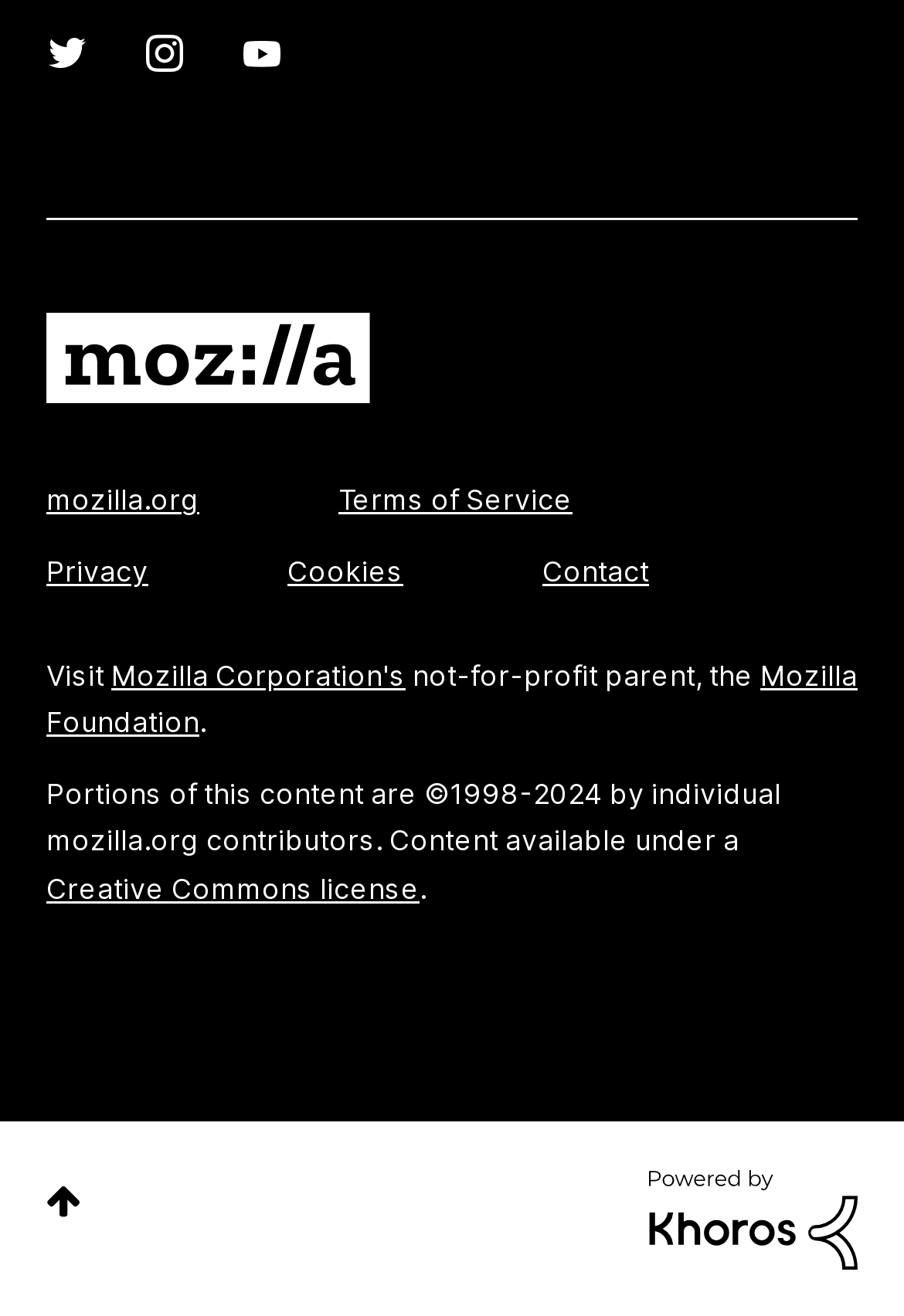Using the element description: "Terms of Service", determine the bounding box coordinates for the specified UI element. The coordinates should be four float numbers between 0 and 1, [left, top, right, bottom].

[0.374, 0.367, 0.633, 0.393]